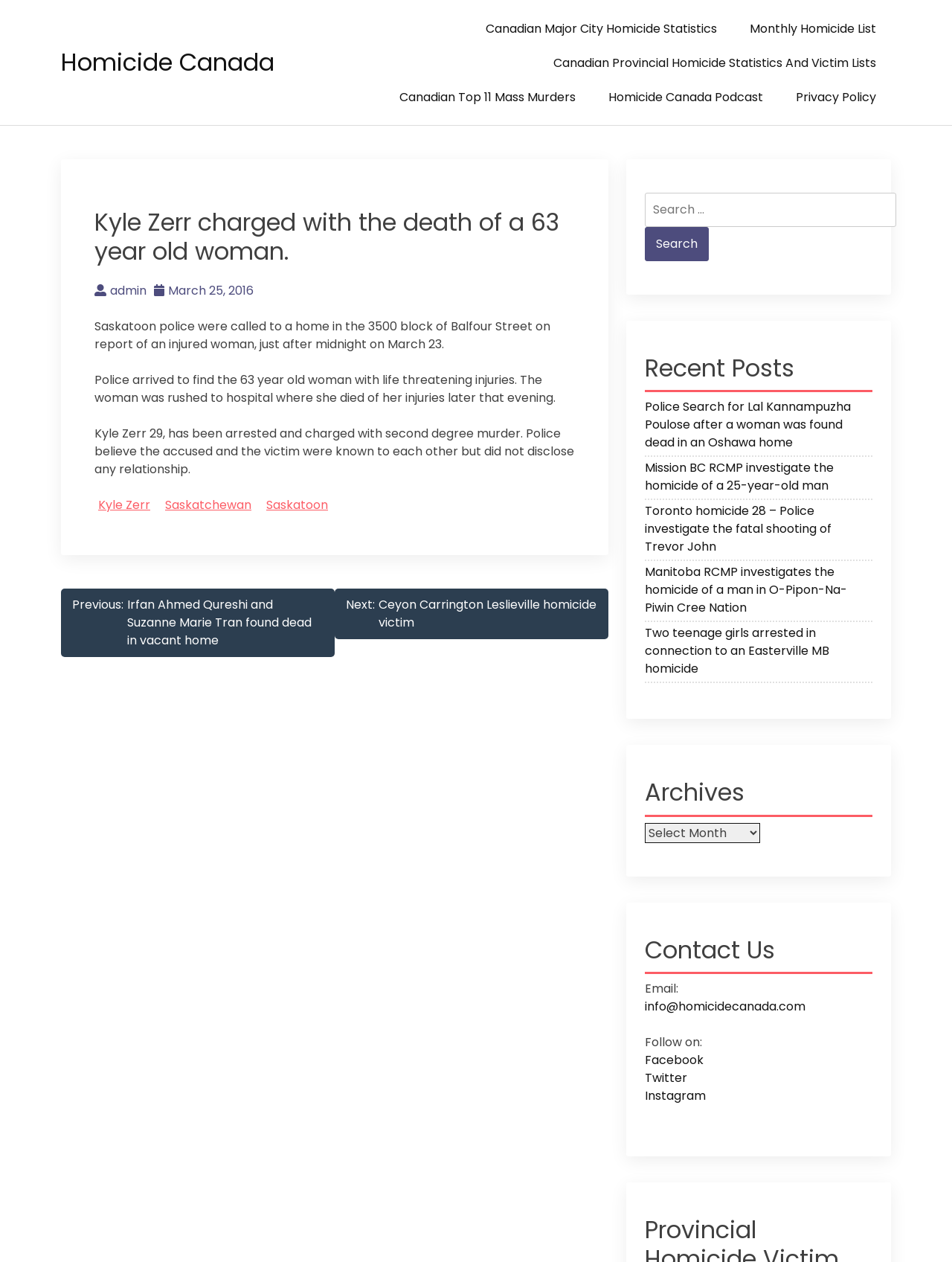What is the name of the accused in the article?
Provide a short answer using one word or a brief phrase based on the image.

Kyle Zerr